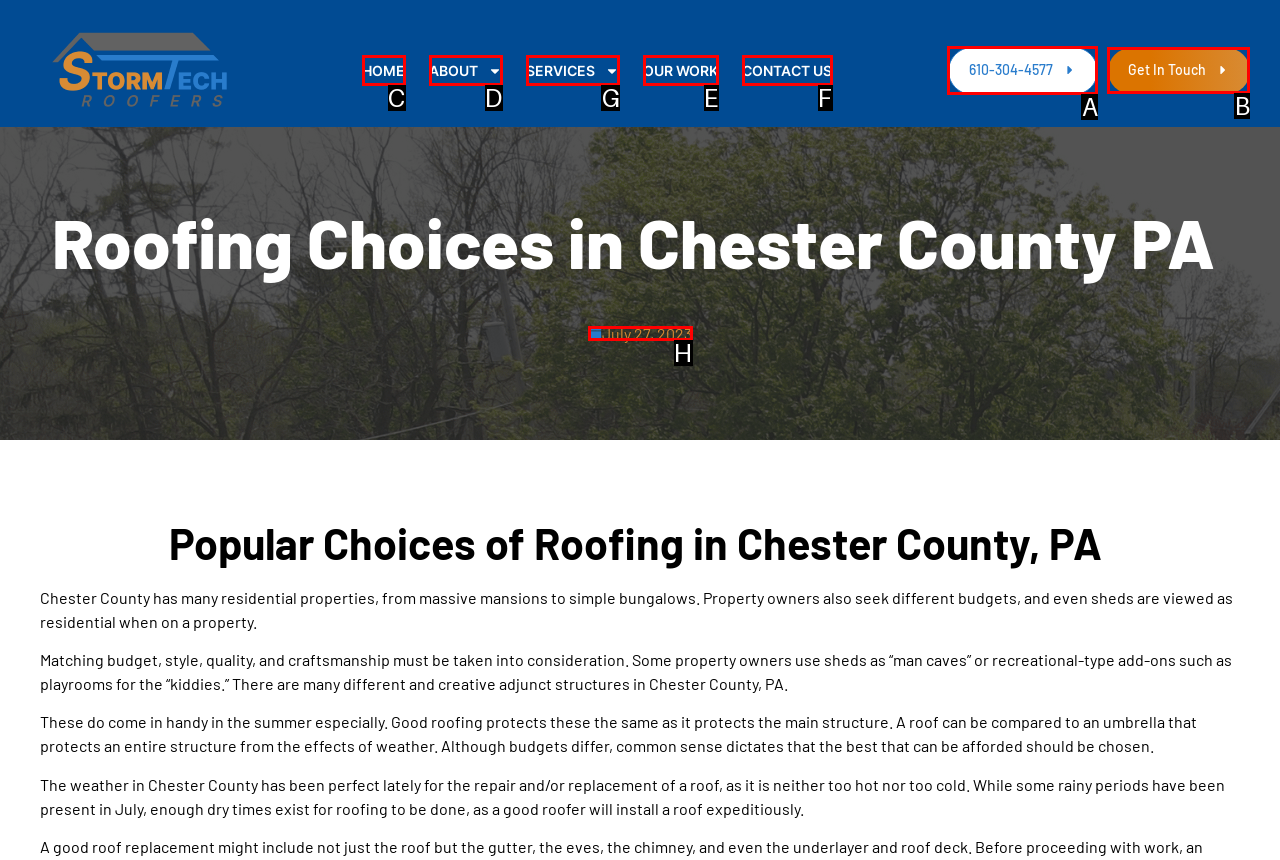Determine the correct UI element to click for this instruction: Click SERVICES. Respond with the letter of the chosen element.

G